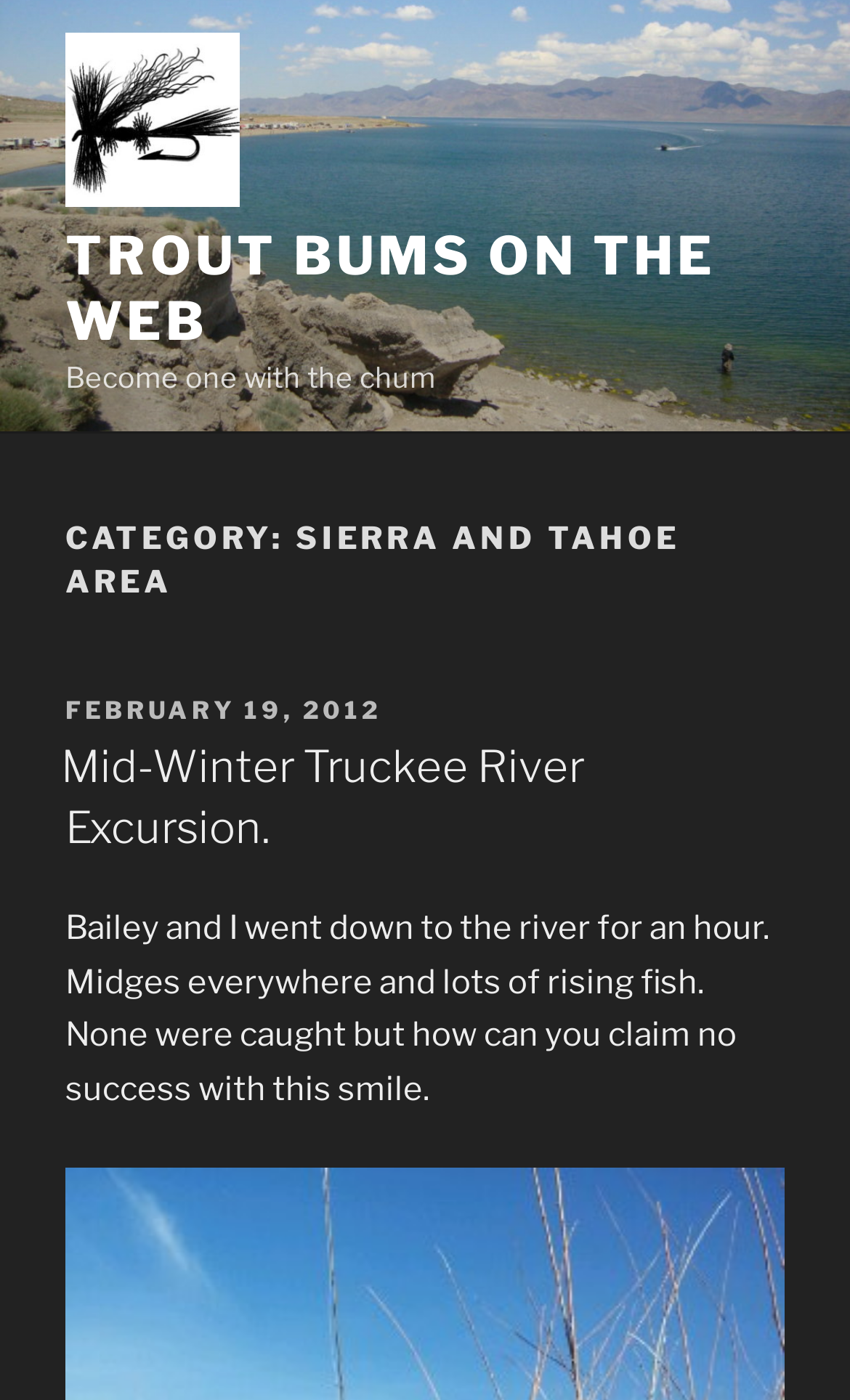Articulate a complete and detailed caption of the webpage elements.

The webpage is about the Sierra and Tahoe Area, specifically focusing on trout fishing. At the top left, there is a link and an image with the text "Trout Bums on the Web". Below this, there is a larger link with the same text, taking up most of the width of the page. 

Underneath, there is a static text element with the phrase "Become one with the chum". Further down, a heading element displays the category "SIERRA AND TAHOE AREA", which spans almost the entire width of the page. 

Within this category section, there is a subheading "POSTED ON" followed by a link with the date "FEBRUARY 19, 2012". Below this, there is another heading element with the title "Mid-Winter Truckee River Excursion.", which is also a link. 

A paragraph of text follows, describing a mid-winter excursion to the Truckee River, mentioning midges and rising fish, but no catches. The text is accompanied by a smile, indicating a positive experience.